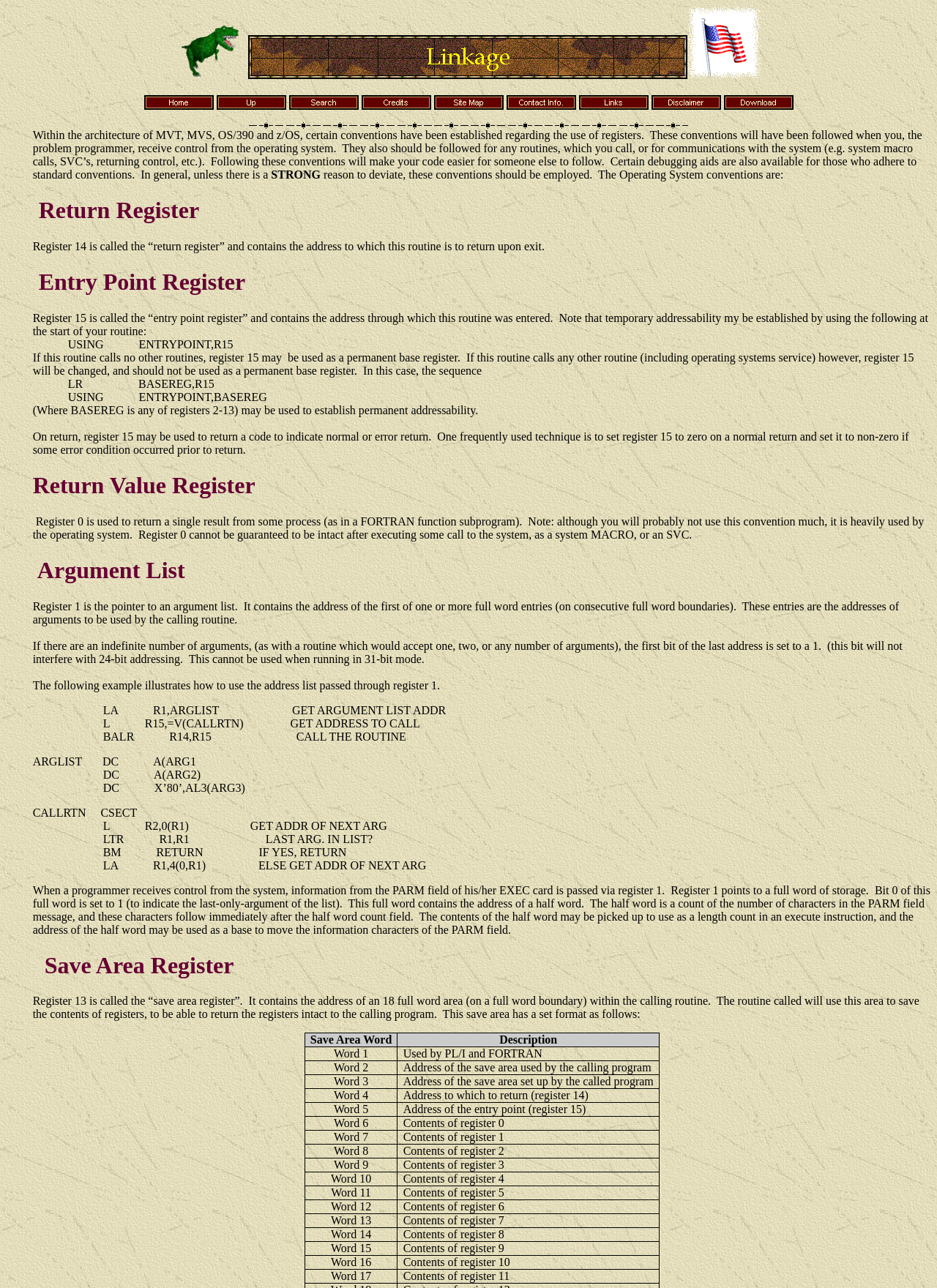How is the argument list passed to a routine?
Please respond to the question thoroughly and include all relevant details.

The argument list is passed to a routine through register 1, which contains the address of the first of one or more full word entries on consecutive full word boundaries. These entries are the addresses of arguments to be used by the calling routine.